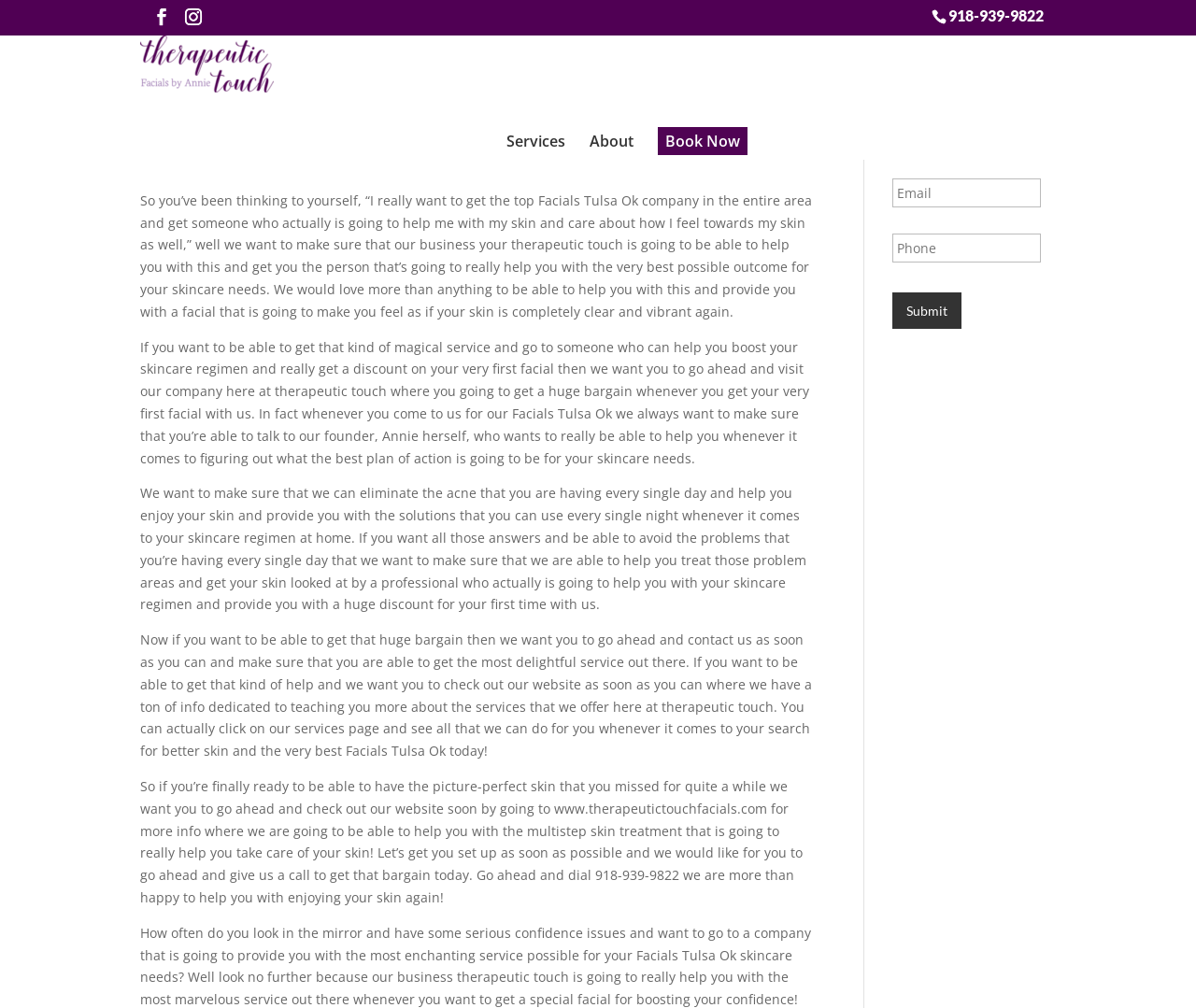Could you specify the bounding box coordinates for the clickable section to complete the following instruction: "Click the 'Submit' button"?

[0.746, 0.29, 0.804, 0.326]